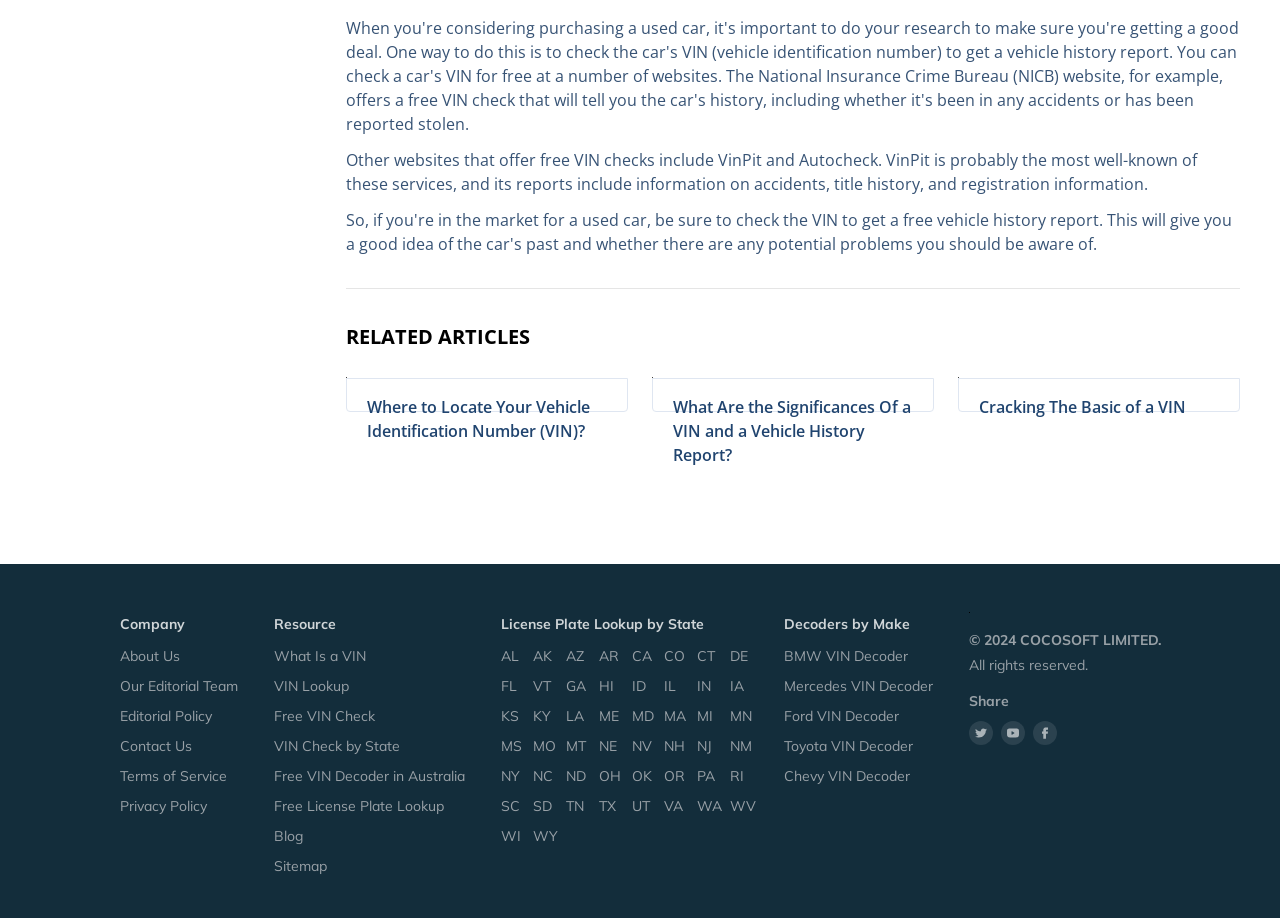Please provide a brief answer to the question using only one word or phrase: 
What is the topic of the related articles?

VIN